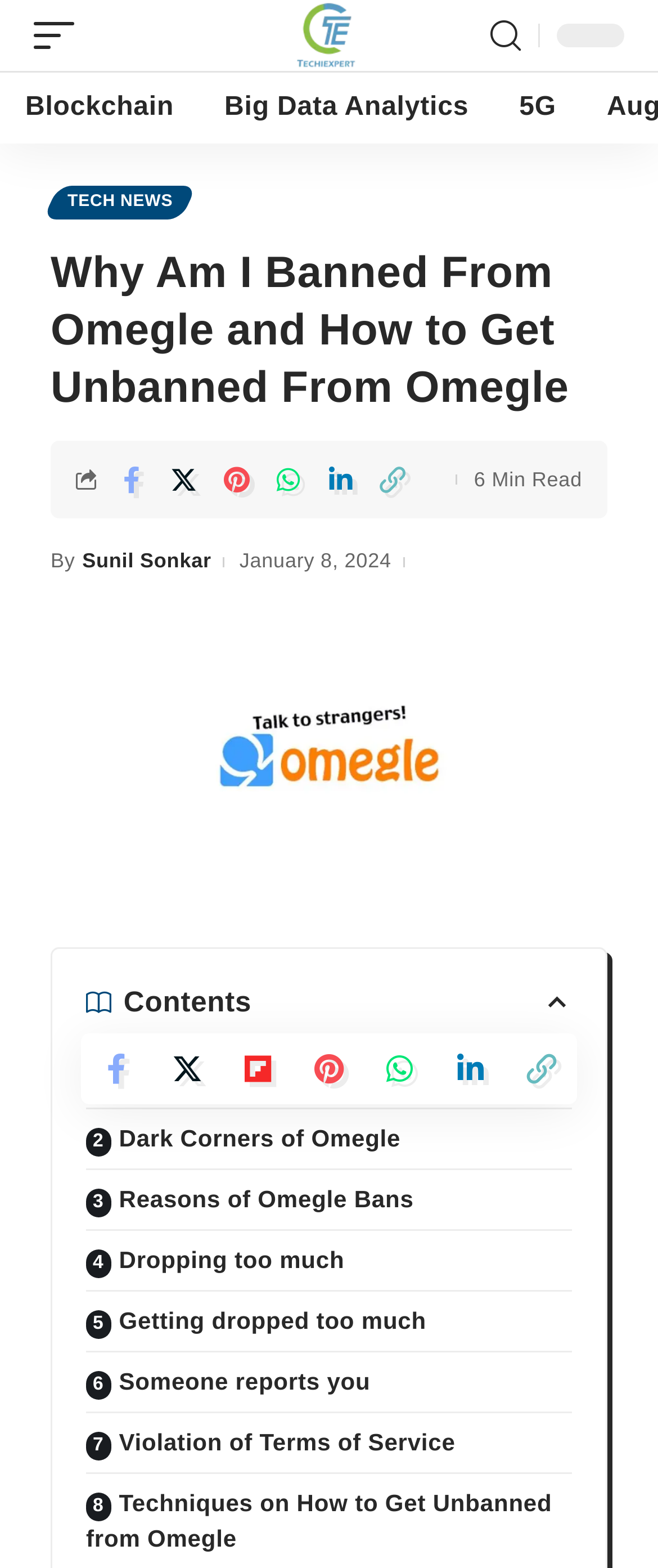Give an in-depth explanation of the webpage layout and content.

This webpage is about Omegle, a popular online chatting platform, and discusses the reasons why users might get banned from it. At the top left corner, there is a mobile trigger link and a link to the website's homepage, Techiexpert.com, accompanied by the website's logo. On the top right corner, there is a search link.

Below the top section, there is a header section with a series of links to different categories, including Blockchain, Big Data Analytics, and 5G. Underneath, there is a main heading that reads "Why Am I Banned From Omegle and How to Get Unbanned From Omegle" followed by the author's name, Sunil Sonkar, and the date of publication, January 8, 2024.

To the right of the heading, there are several social media sharing links, including Facebook, Twitter, Pinterest, and more. Below the heading, there is a large image related to the article's topic. 

The article is divided into sections, with a table of contents on the left side, listing links to different sections, such as "Omegle in Brief", "Dark Corners of Omegle", and "Reasons of Omegle Bans". The article's content is not explicitly described, but it appears to provide an in-depth discussion of Omegle and its banning policies. At the bottom of the page, there are additional social media sharing links and a "Copy Link" button.